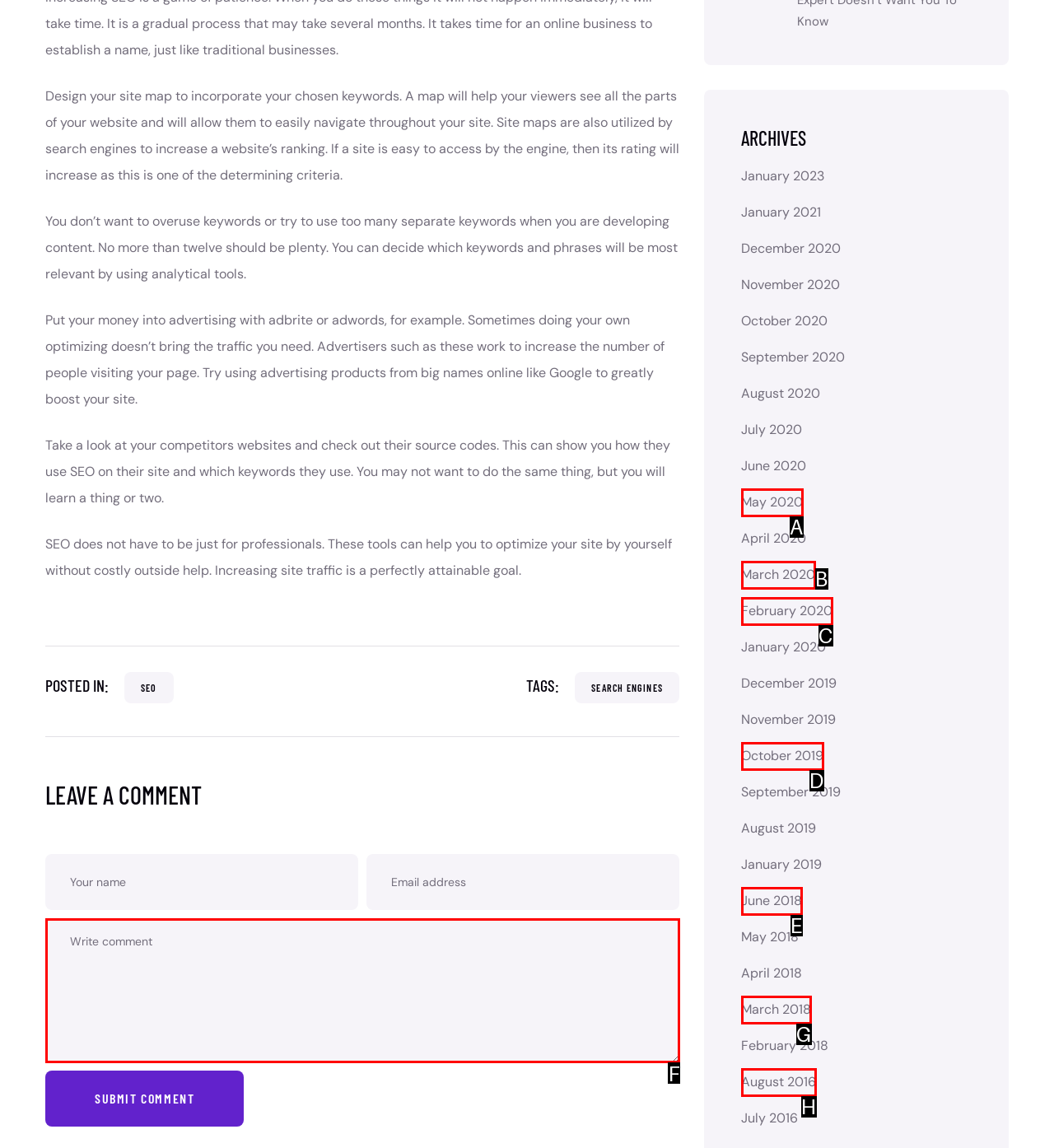To complete the task: Write a comment, select the appropriate UI element to click. Respond with the letter of the correct option from the given choices.

F